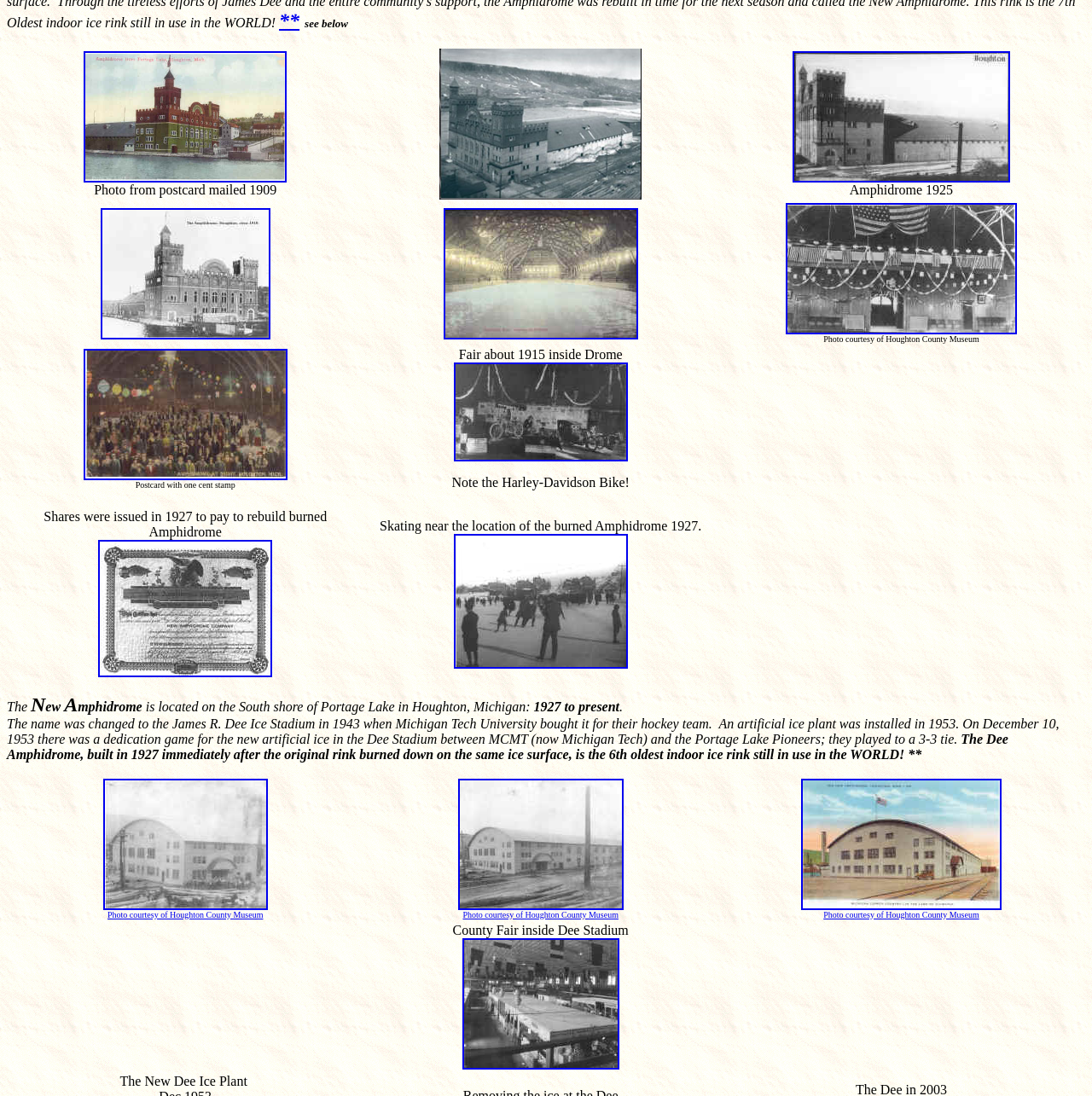What is the name of the museum that provided some photos?
Please respond to the question thoroughly and include all relevant details.

The name of the museum that provided some photos is mentioned in the text as 'Photo courtesy of Houghton County Museum'.